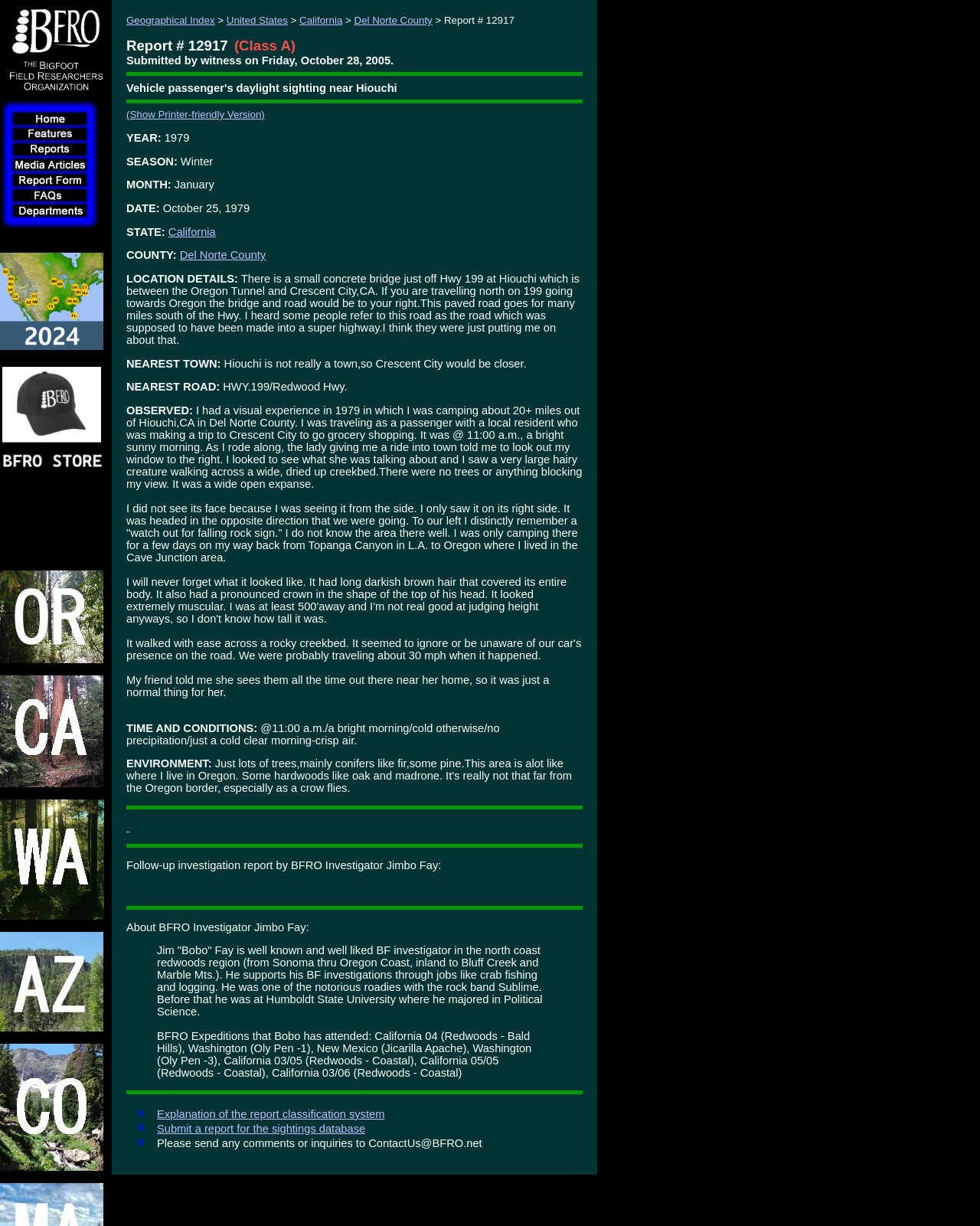Determine the bounding box coordinates of the region I should click to achieve the following instruction: "Click the Bigfoot Field Researchers Organization Logo". Ensure the bounding box coordinates are four float numbers between 0 and 1, i.e., [left, top, right, bottom].

[0.006, 0.073, 0.107, 0.083]